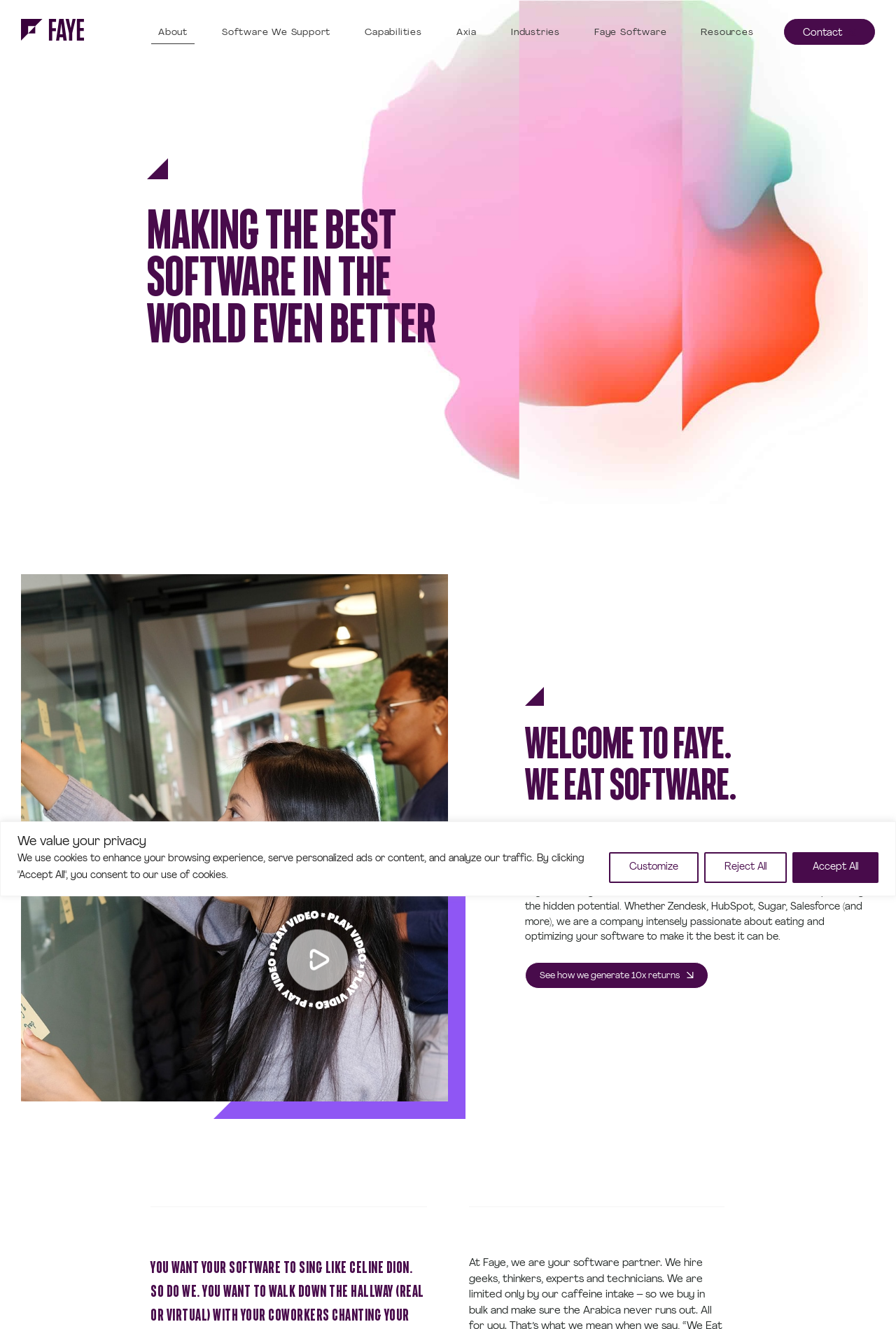Please identify the bounding box coordinates of the clickable region that I should interact with to perform the following instruction: "Click Faye logo". The coordinates should be expressed as four float numbers between 0 and 1, i.e., [left, top, right, bottom].

[0.023, 0.014, 0.094, 0.03]